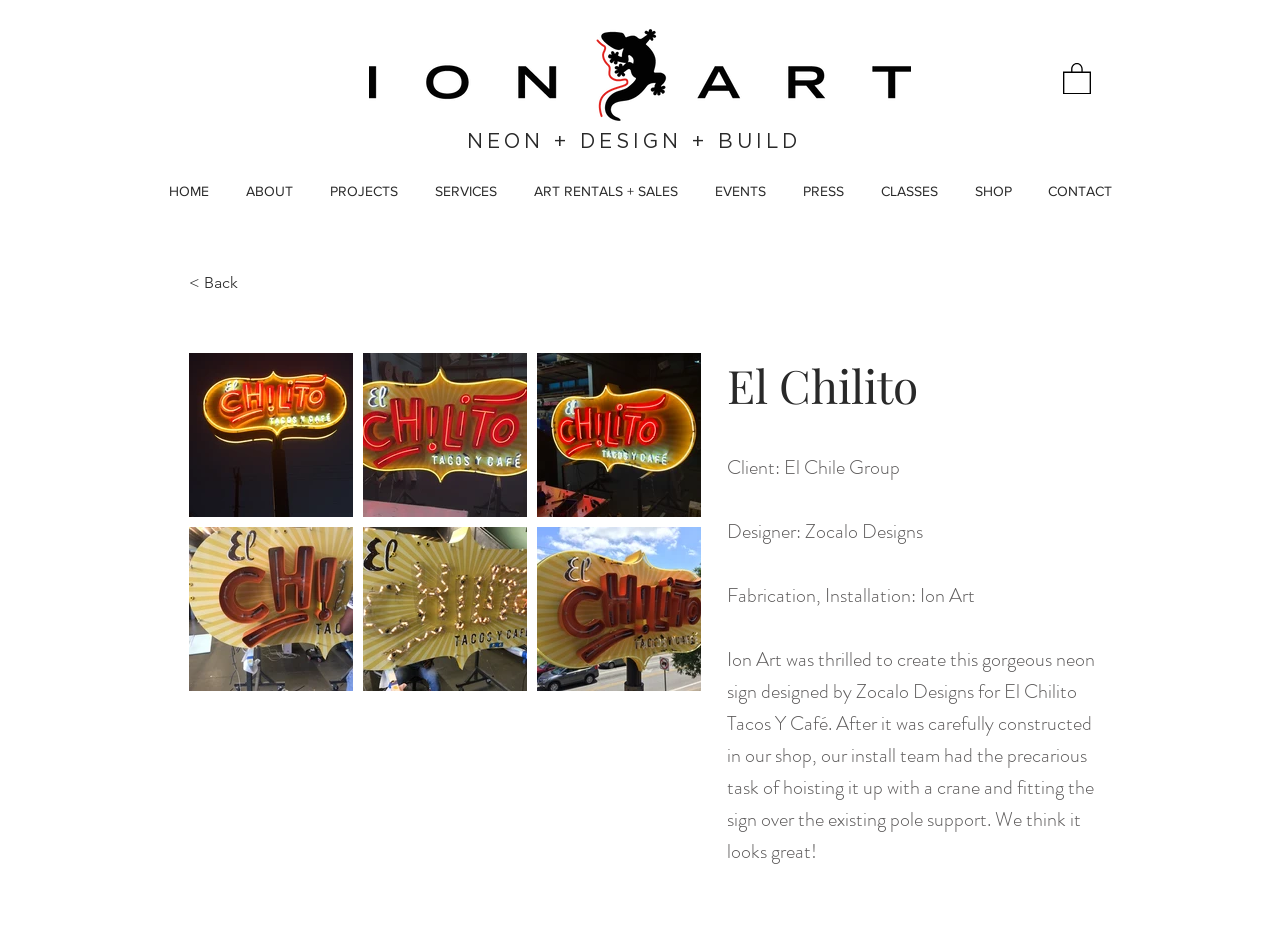Highlight the bounding box coordinates of the region I should click on to meet the following instruction: "Explore El Chilito Neon Sign".

[0.148, 0.372, 0.276, 0.544]